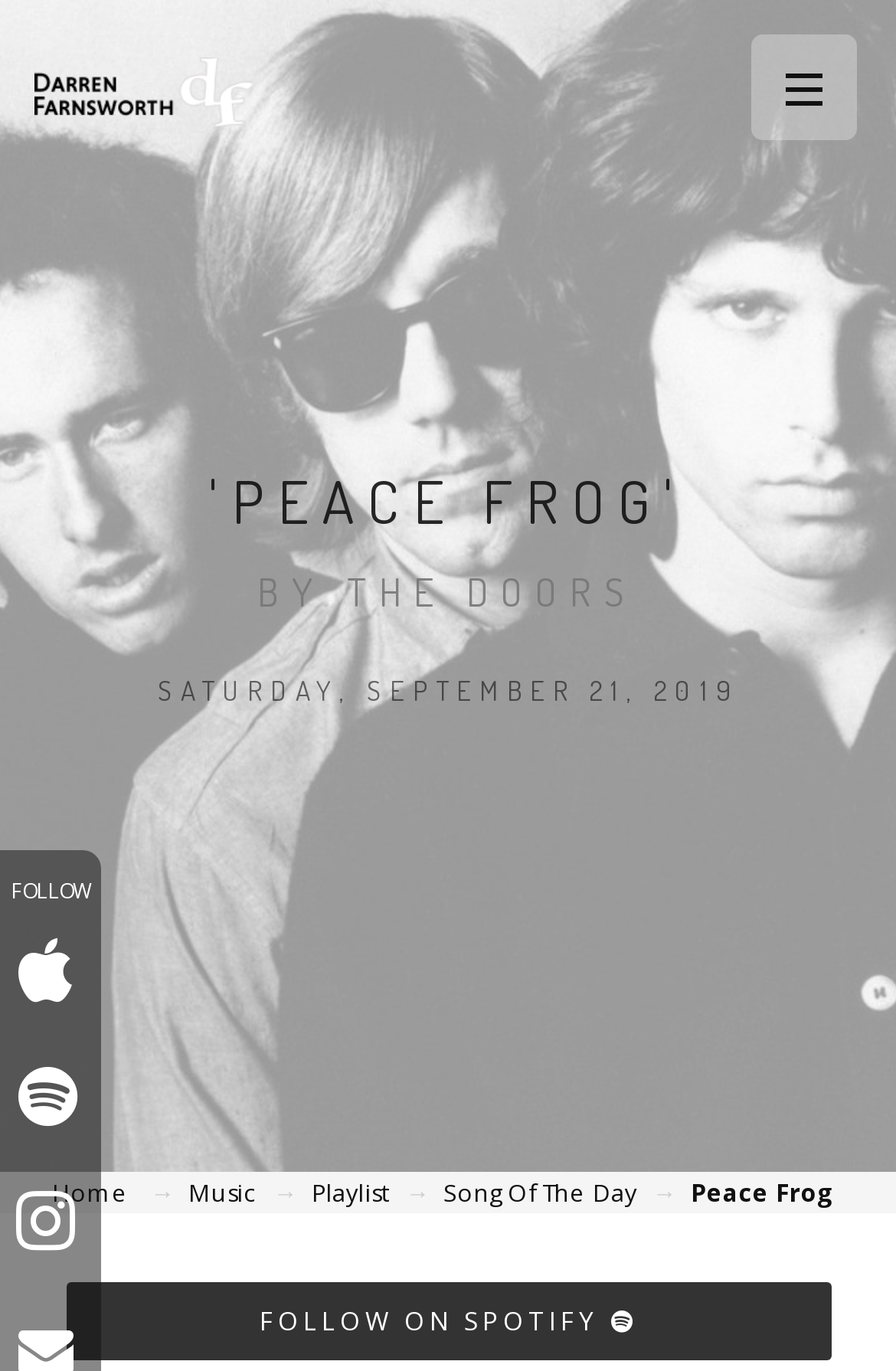What is the name of the song?
Using the image as a reference, give a one-word or short phrase answer.

Peace Frog